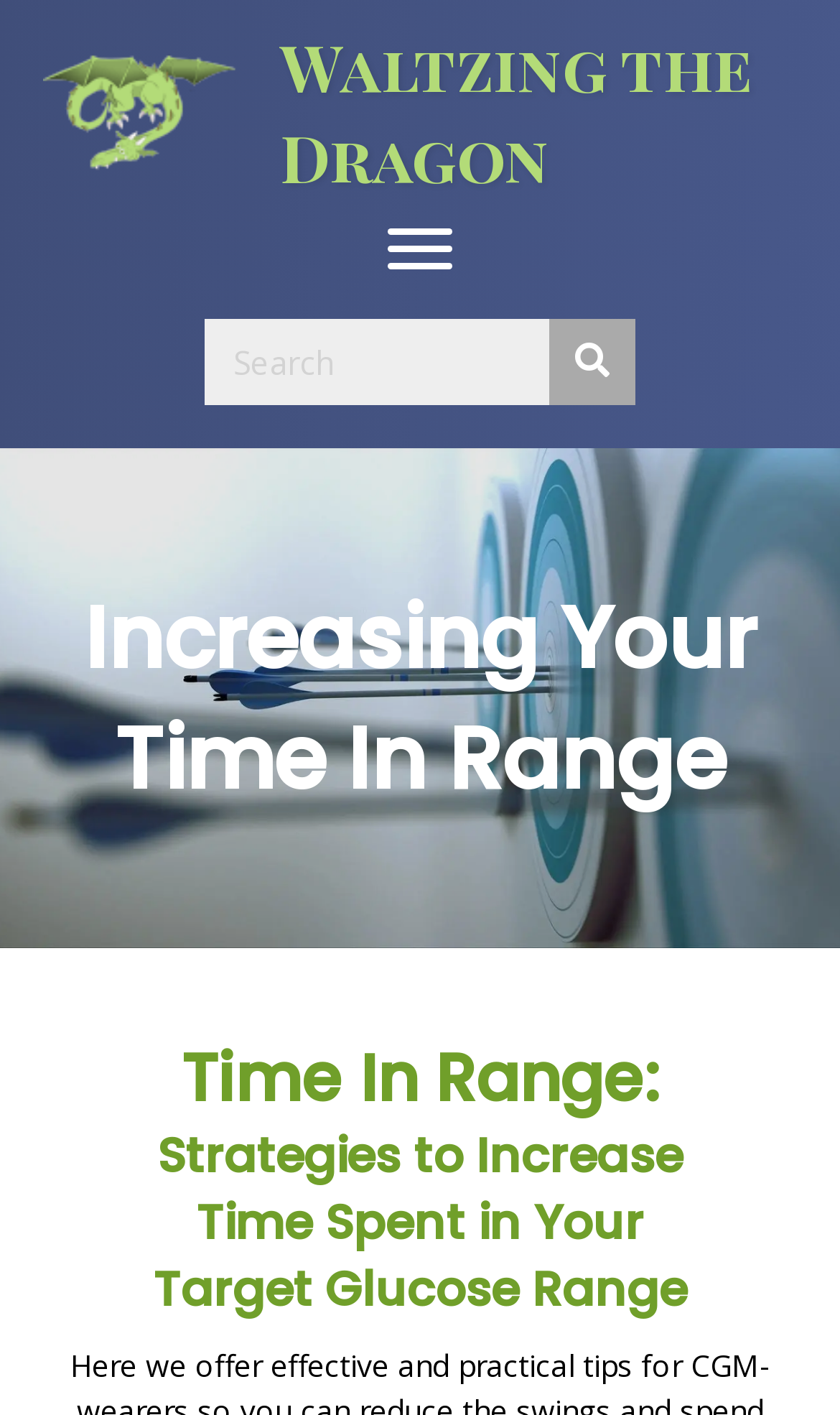Can you determine the main header of this webpage?

How Can I Increase Time in Range?